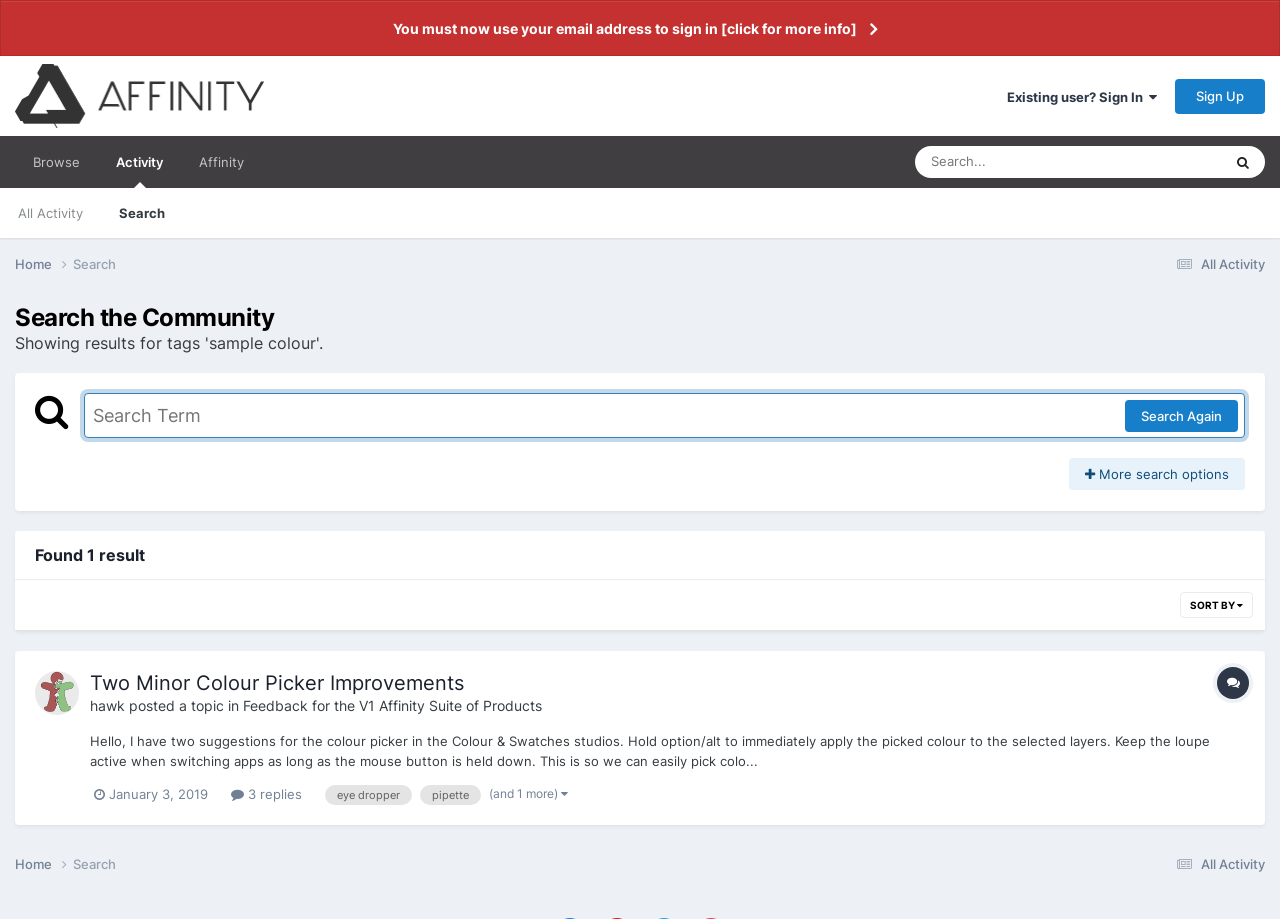Please identify the bounding box coordinates of the element that needs to be clicked to execute the following command: "Check recent posts". Provide the bounding box using four float numbers between 0 and 1, formatted as [left, top, right, bottom].

None